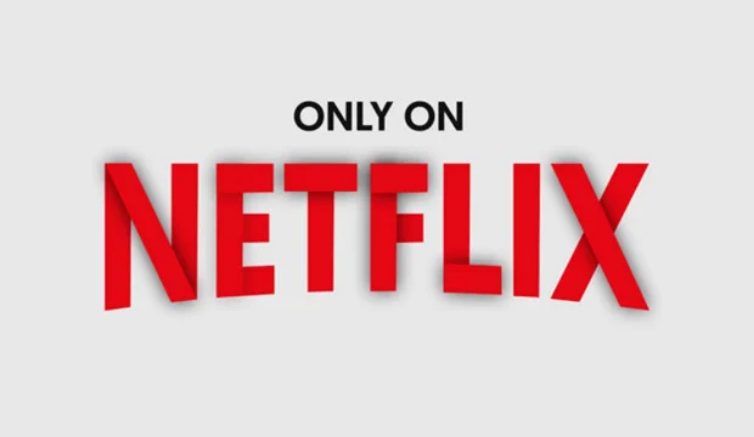Respond concisely with one word or phrase to the following query:
What is emphasized by the image design?

Exclusive content